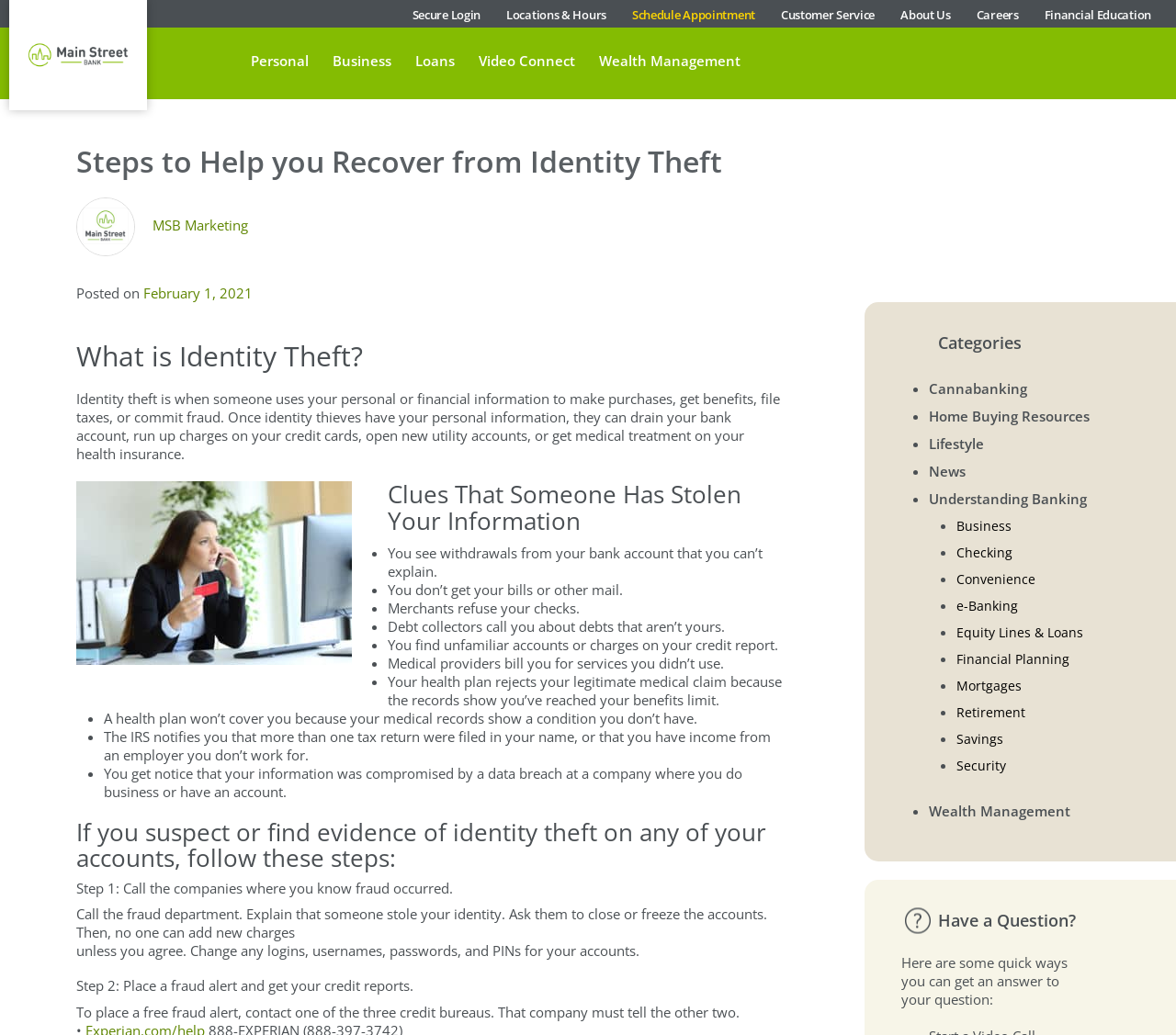Specify the bounding box coordinates of the element's area that should be clicked to execute the given instruction: "Learn about Step 1: Call the companies where you know fraud occurred". The coordinates should be four float numbers between 0 and 1, i.e., [left, top, right, bottom].

[0.065, 0.851, 0.665, 0.865]